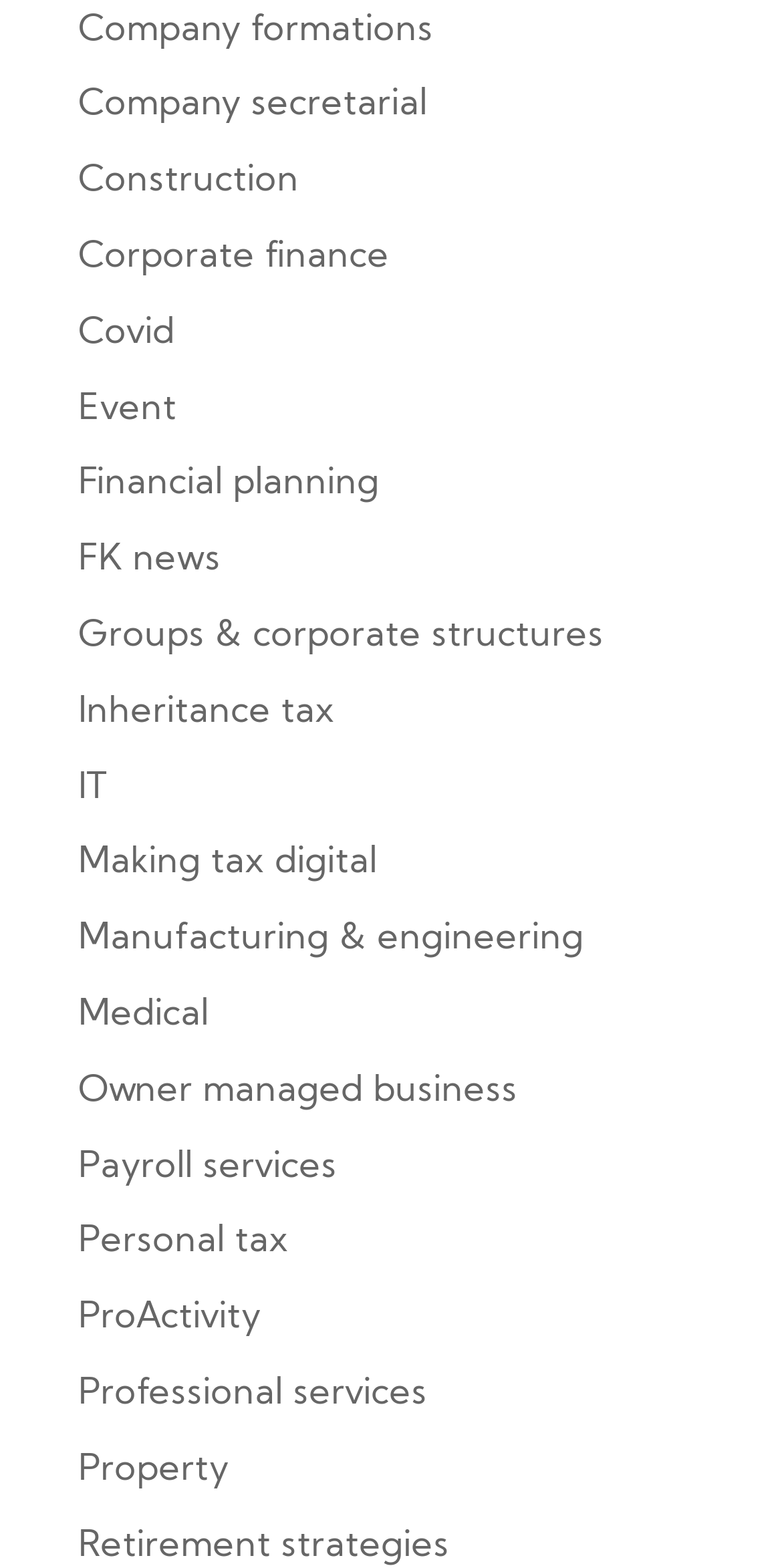Identify the bounding box for the UI element specified in this description: "Making tax digital". The coordinates must be four float numbers between 0 and 1, formatted as [left, top, right, bottom].

[0.1, 0.539, 0.482, 0.563]